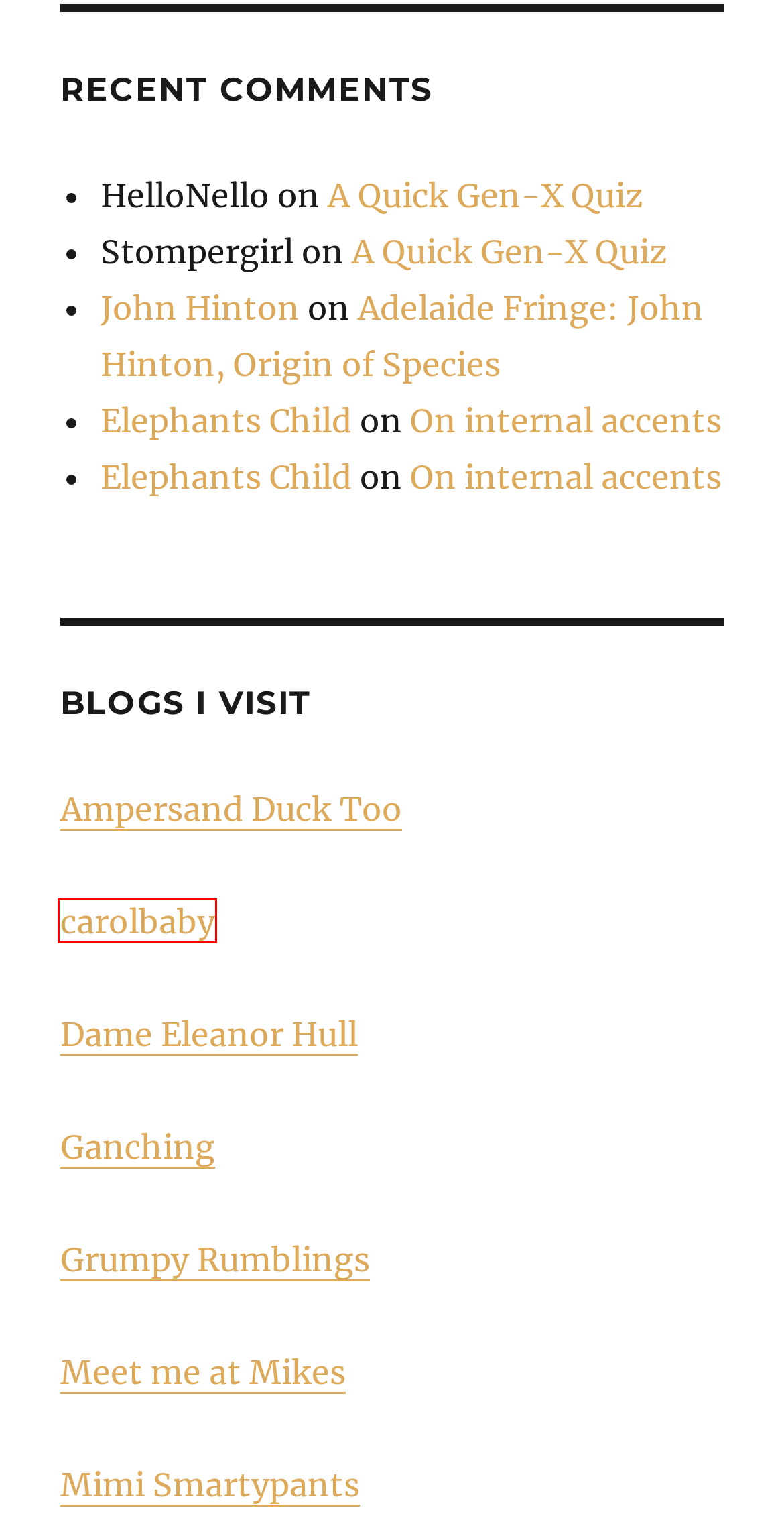Review the screenshot of a webpage which includes a red bounding box around an element. Select the description that best fits the new webpage once the element in the bounding box is clicked. Here are the candidates:
A. Adelaide Fringe: John Hinton, Origin of Species | Naive Psychologist
B. Who Is John Hinton?
C. On internal accents | Naive Psychologist
D. meet me at mike's · by Pip Lincolne
E. A Quick Gen-X Quiz | Naive Psychologist
F. Dame Eleanor Hull
G. Grumpy Rumblings (of the formerly untenured) | Books, finances, writing, cats, and not enough sleep.
H. carolbaby

H